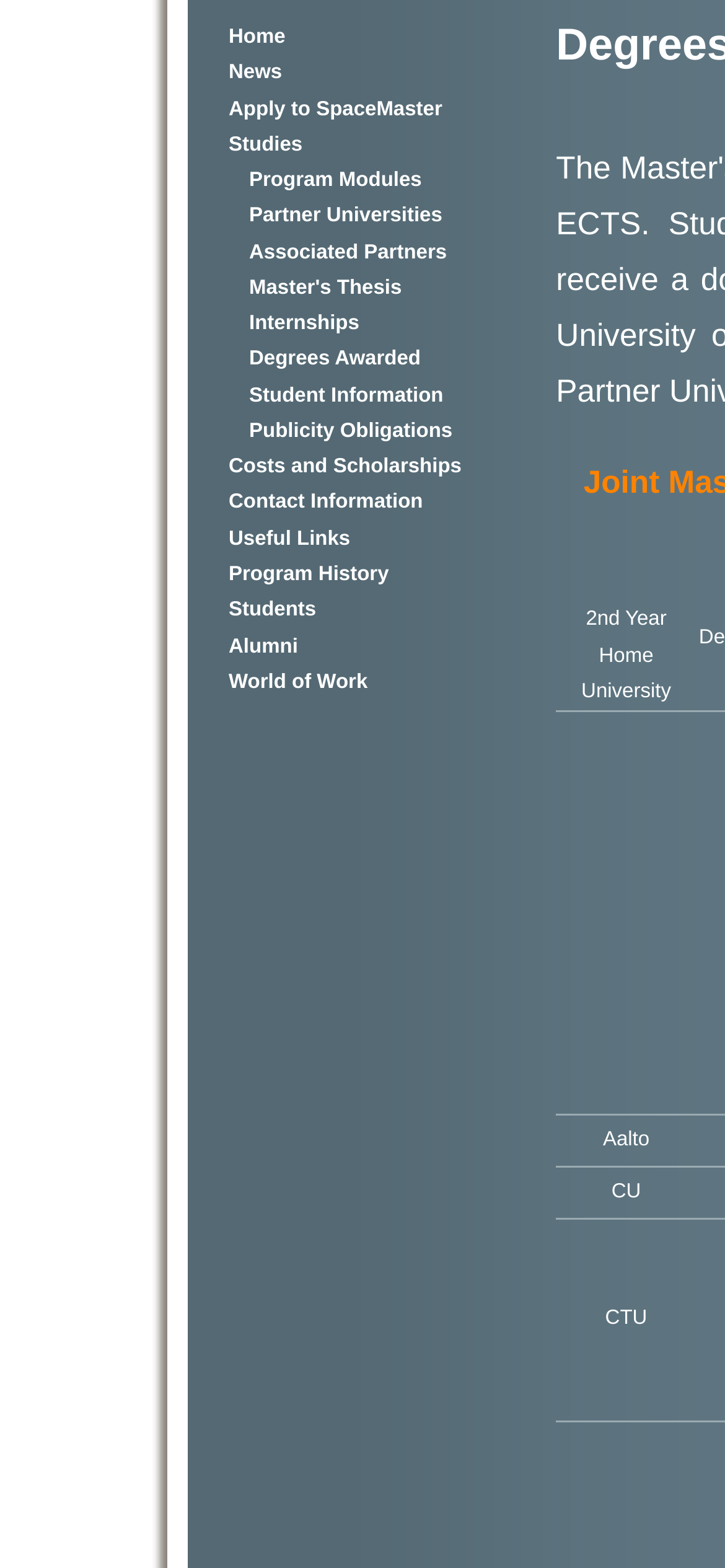Extract the bounding box coordinates for the UI element described as: "Students".

[0.315, 0.382, 0.436, 0.396]